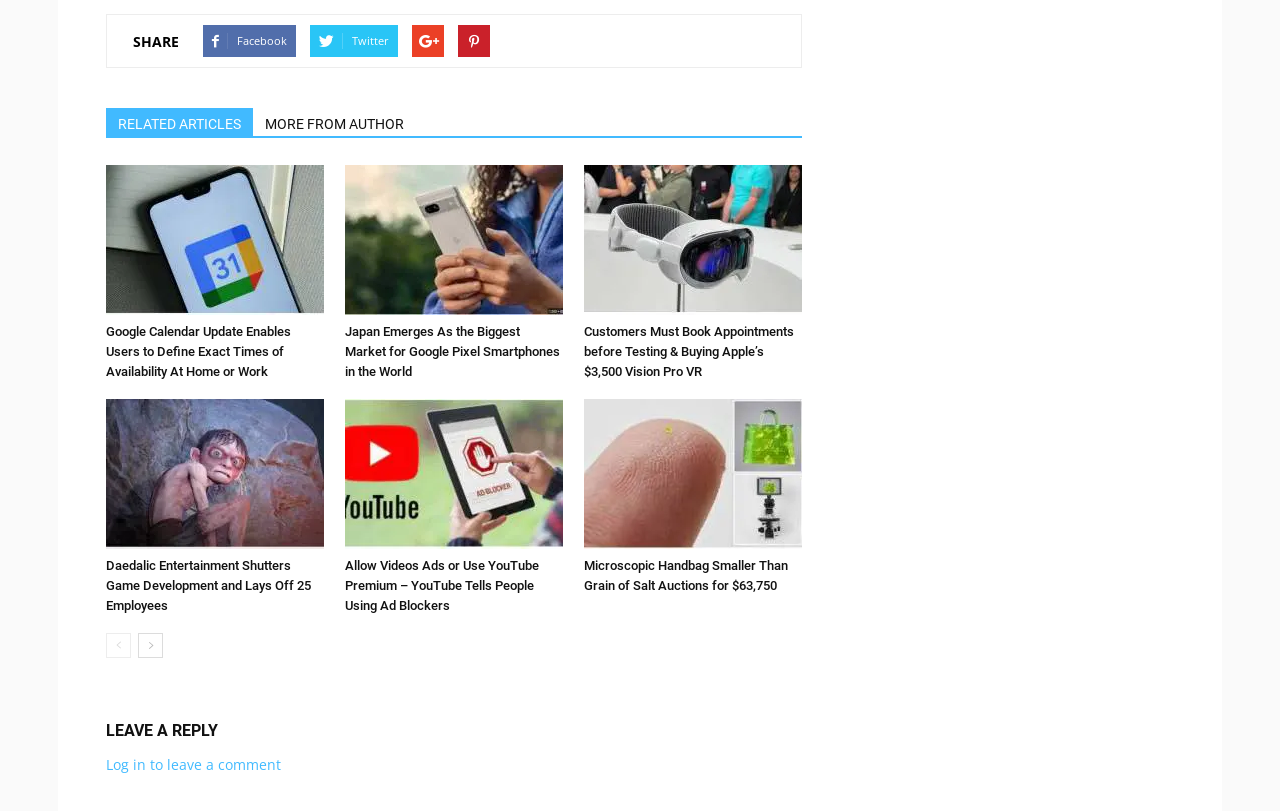Determine the bounding box coordinates of the UI element described by: "Facebook".

[0.159, 0.031, 0.231, 0.07]